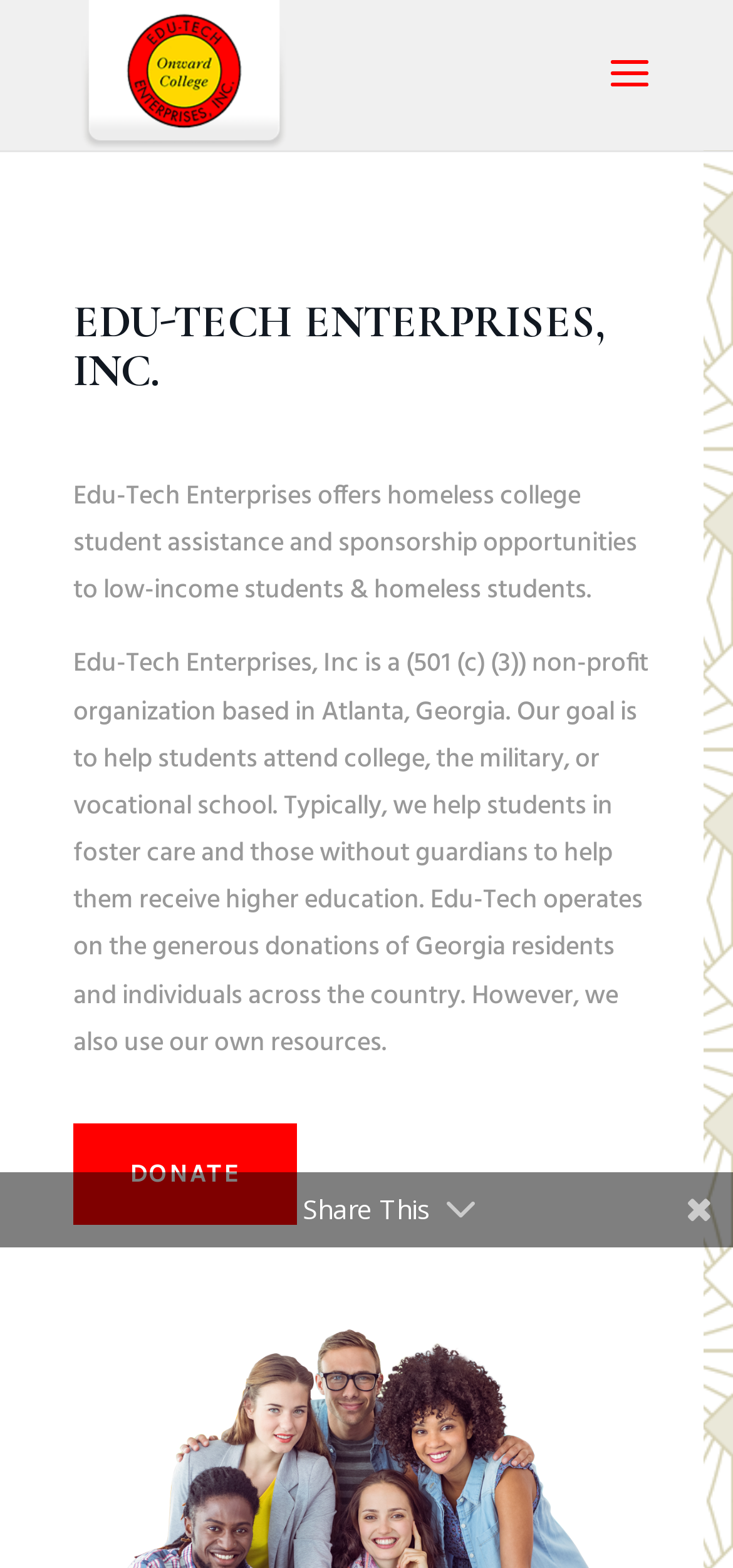From the element description alt="Edu-Tech Enterprises", predict the bounding box coordinates of the UI element. The coordinates must be specified in the format (top-left x, top-left y, bottom-right x, bottom-right y) and should be within the 0 to 1 range.

[0.11, 0.034, 0.392, 0.057]